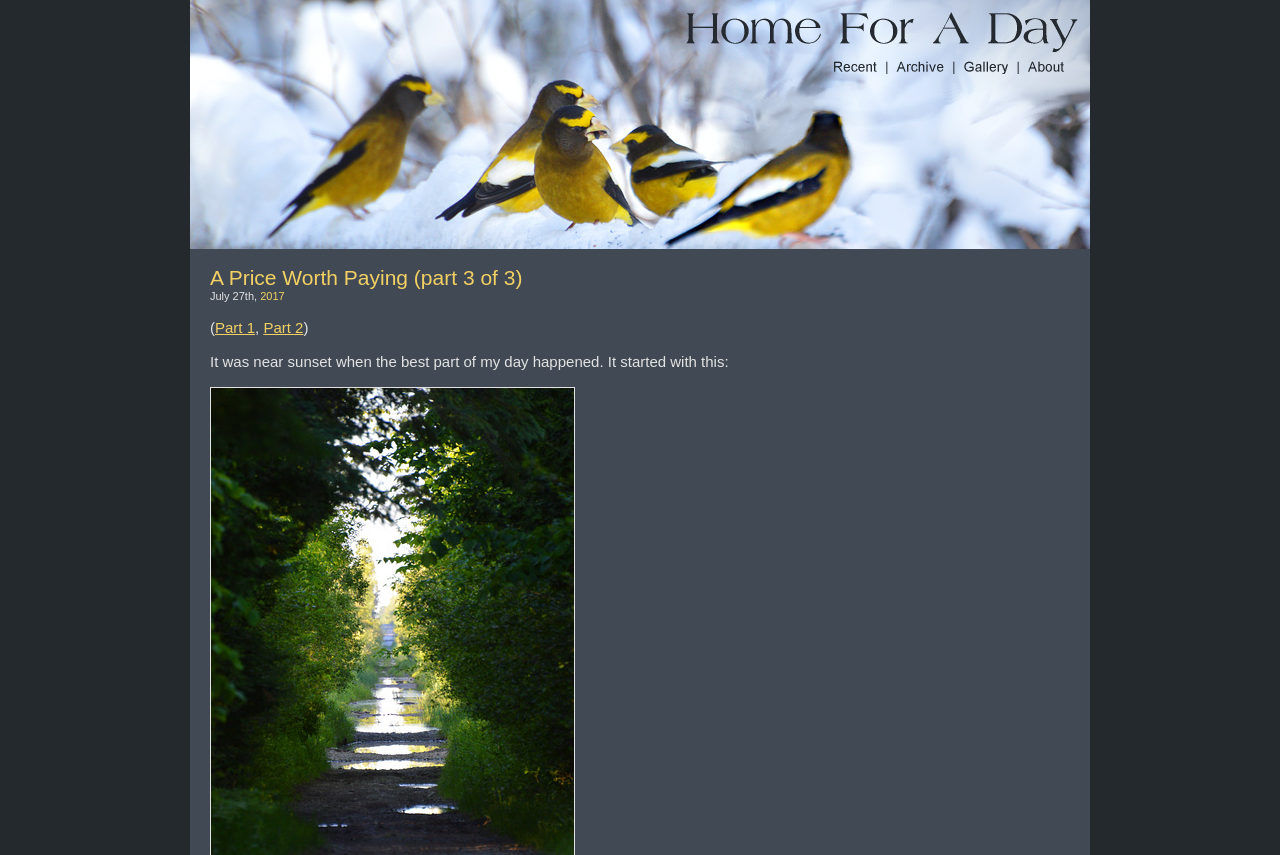Find the bounding box coordinates for the UI element whose description is: "Part 1". The coordinates should be four float numbers between 0 and 1, in the format [left, top, right, bottom].

[0.168, 0.373, 0.199, 0.393]